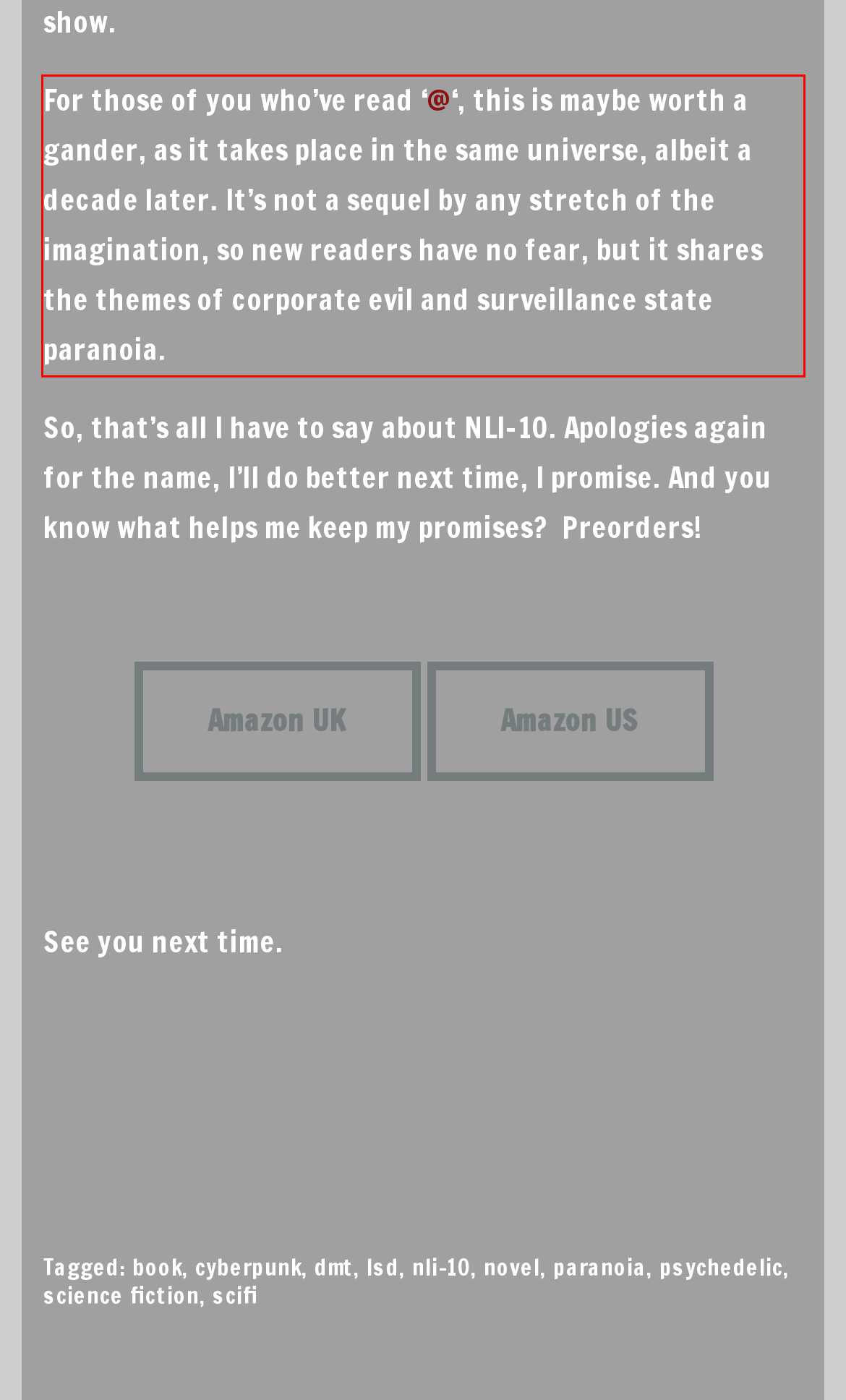You are presented with a webpage screenshot featuring a red bounding box. Perform OCR on the text inside the red bounding box and extract the content.

For those of you who’ve read ‘@‘, this is maybe worth a gander, as it takes place in the same universe, albeit a decade later. It’s not a sequel by any stretch of the imagination, so new readers have no fear, but it shares the themes of corporate evil and surveillance state paranoia.